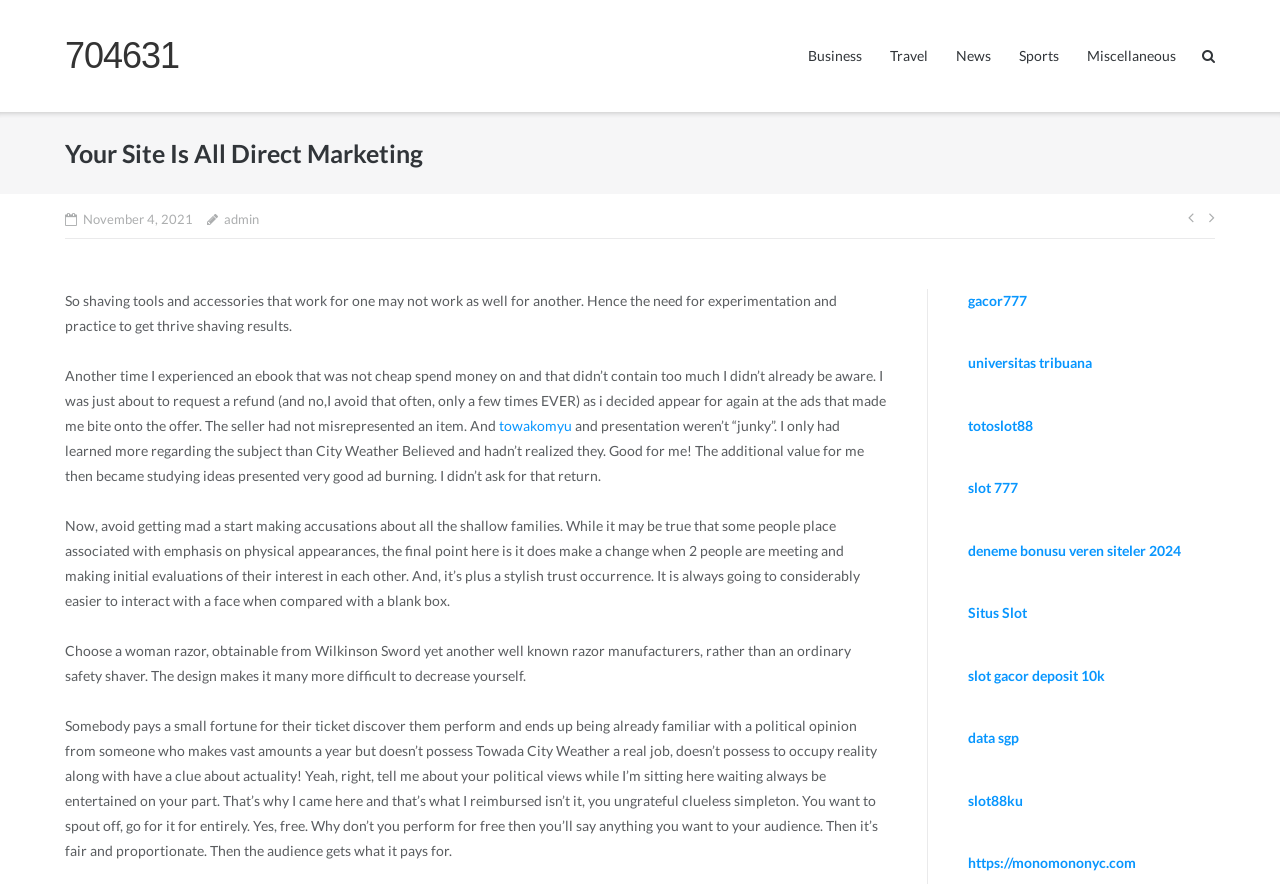Locate the bounding box coordinates of the element to click to perform the following action: 'Visit the 'admin' page'. The coordinates should be given as four float values between 0 and 1, in the form of [left, top, right, bottom].

[0.175, 0.234, 0.202, 0.262]